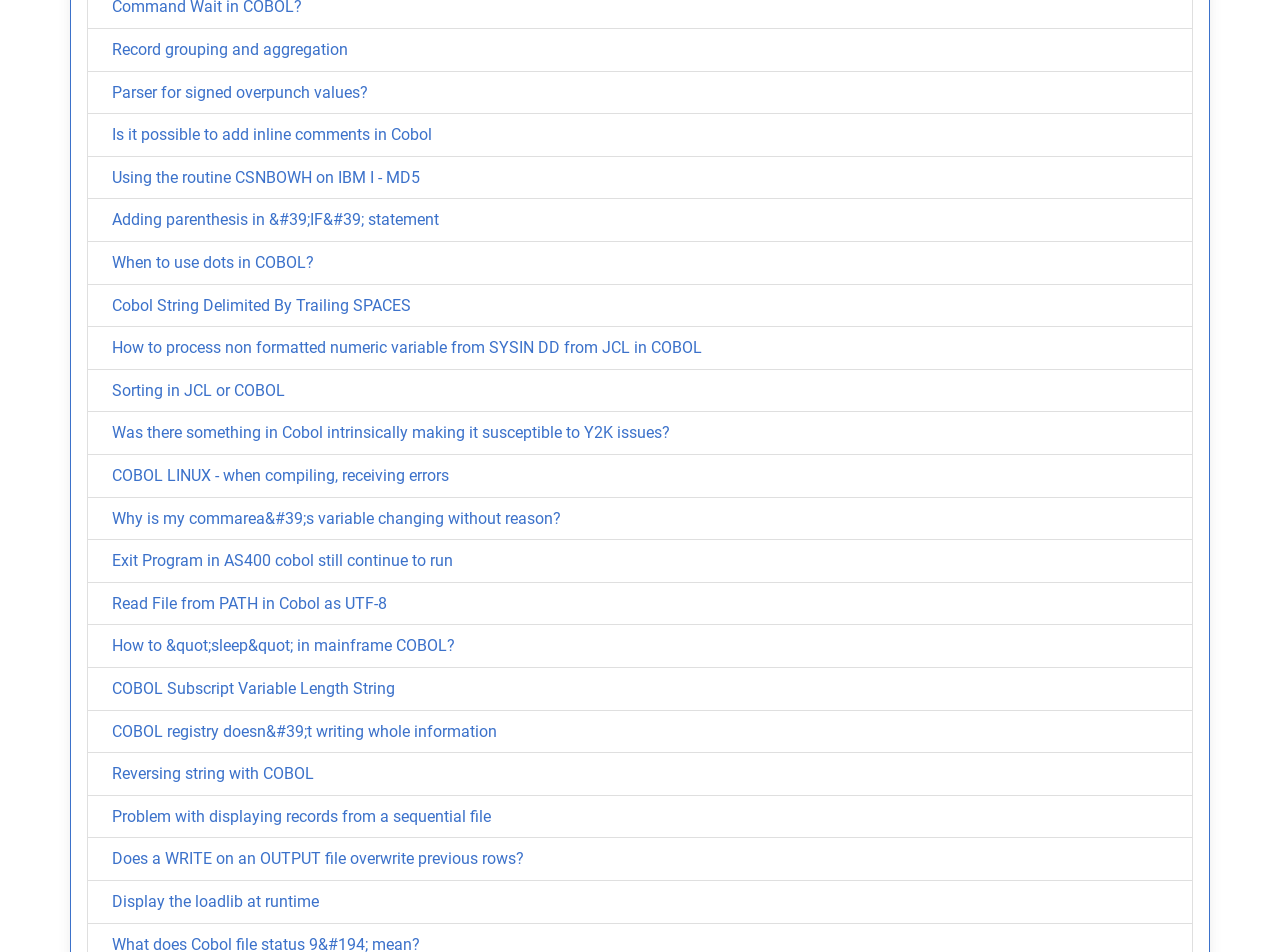Find the bounding box coordinates of the element to click in order to complete this instruction: "View 'How to process non formatted numeric variable from SYSIN DD from JCL in COBOL'". The bounding box coordinates must be four float numbers between 0 and 1, denoted as [left, top, right, bottom].

[0.088, 0.355, 0.548, 0.375]